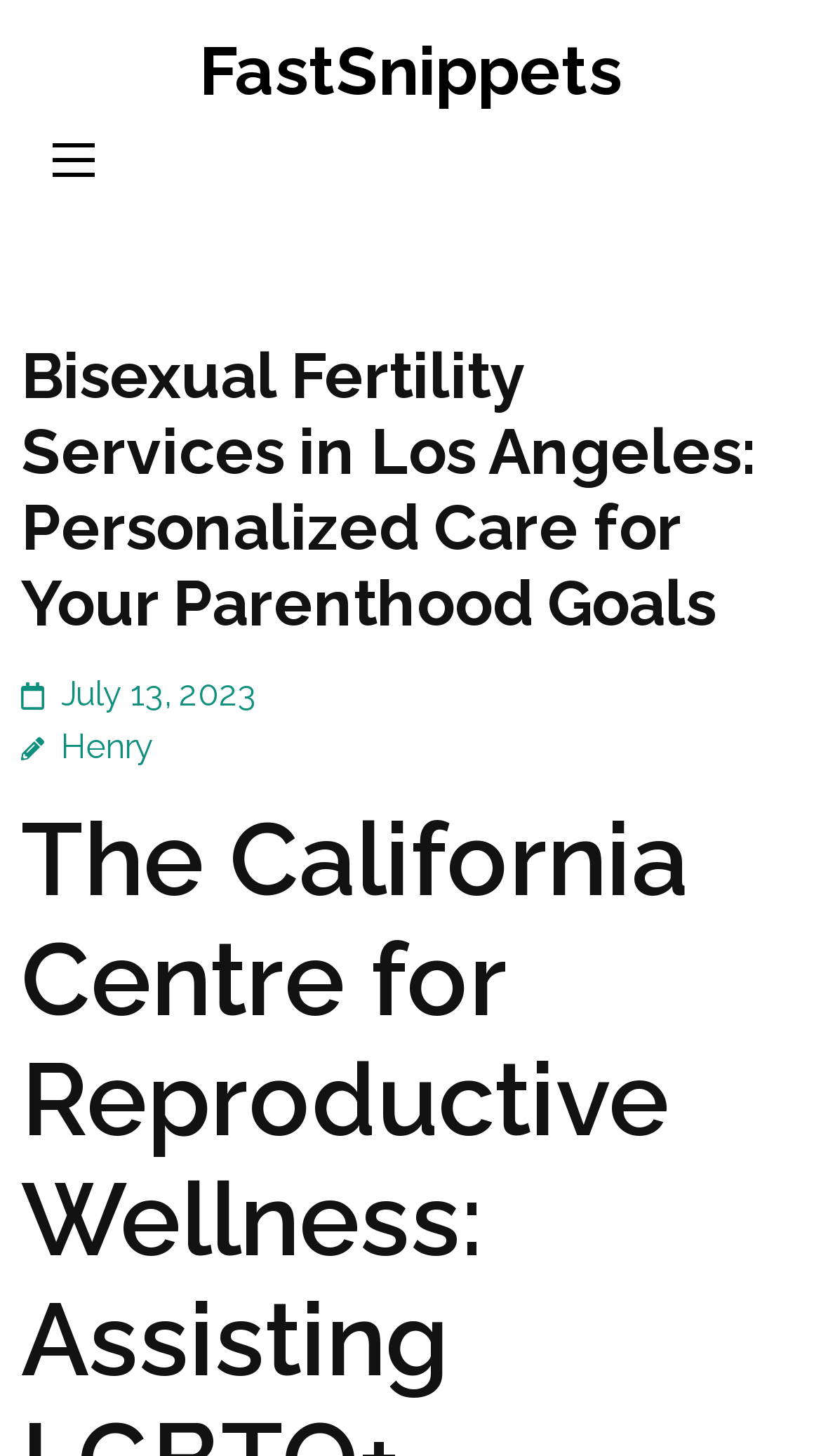What is the purpose of the button on the top-right corner?
Please use the visual content to give a single word or phrase answer.

Expand or collapse